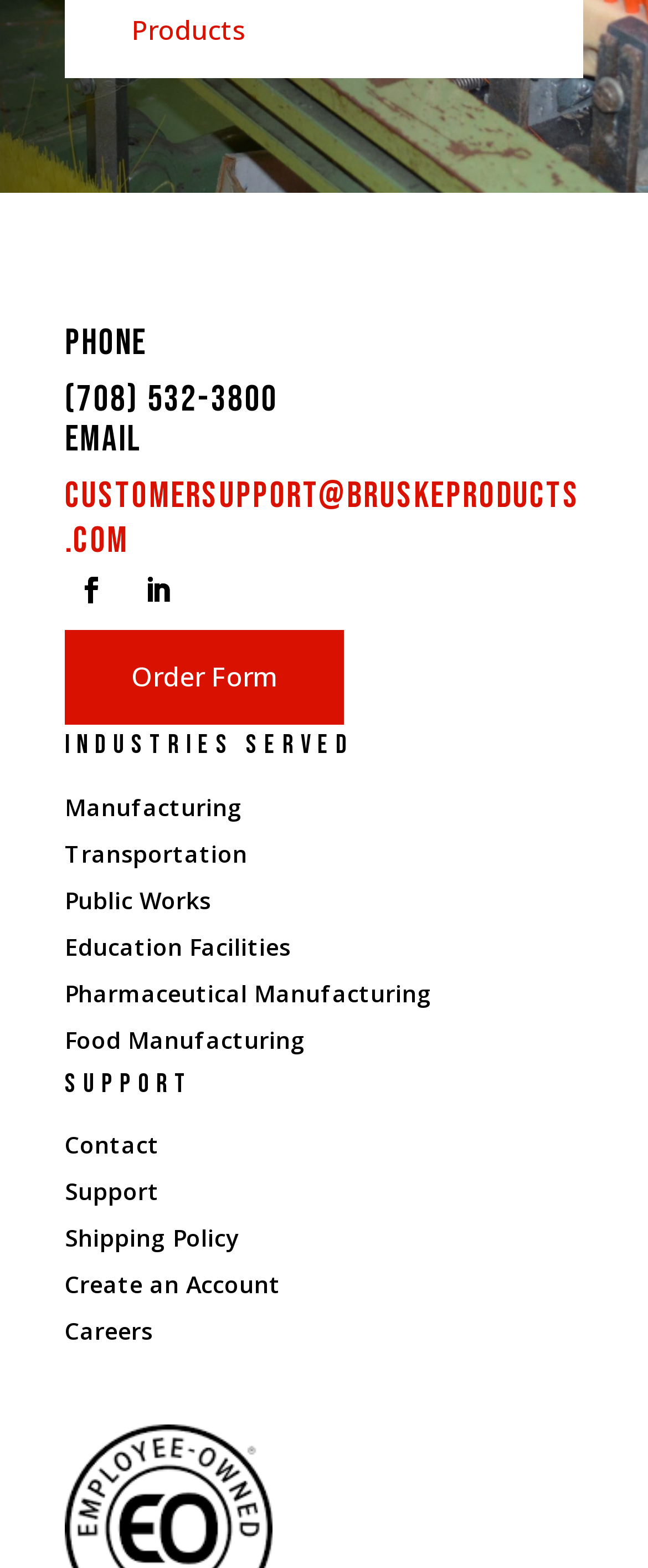What is the last support link?
Make sure to answer the question with a detailed and comprehensive explanation.

The last support link is 'Careers', which is located at the bottom of the 'Support' section.